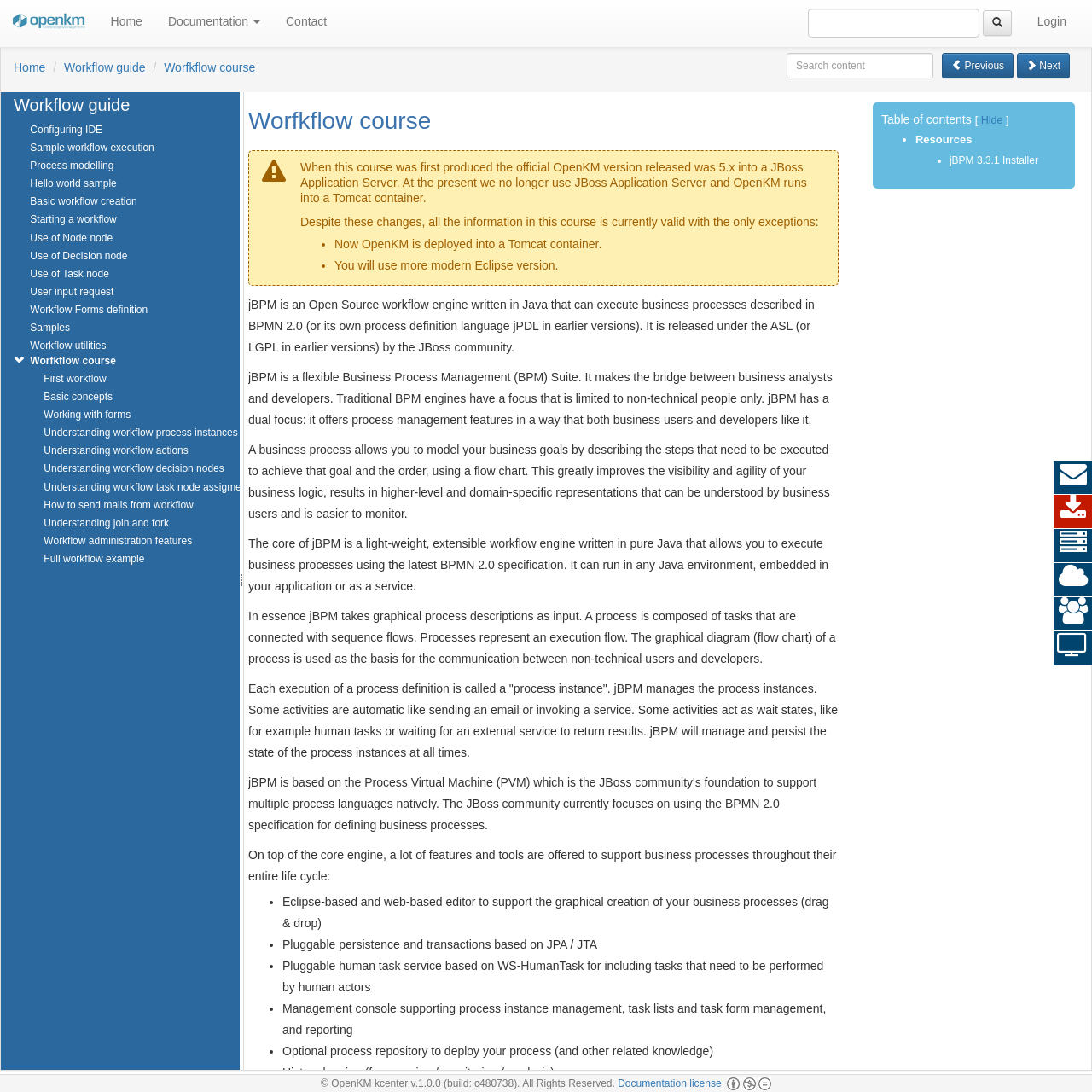Highlight the bounding box coordinates of the element you need to click to perform the following instruction: "Login to the system."

[0.938, 0.0, 0.988, 0.039]